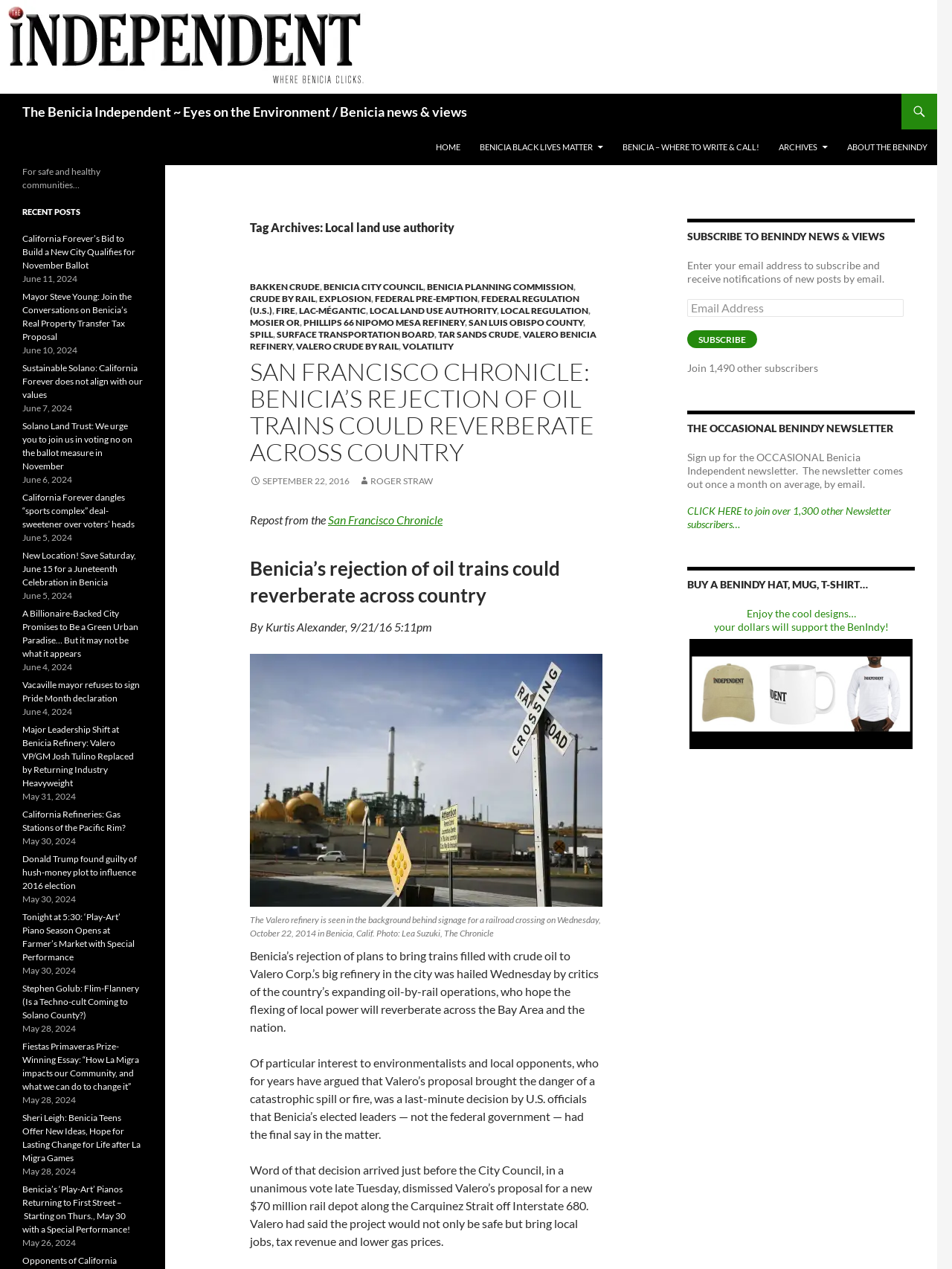What is the name of the news website?
Refer to the image and provide a thorough answer to the question.

I determined the answer by looking at the top-left corner of the webpage, where the logo and title of the website are typically located. The text 'The Benicia Independent ~ Eyes on the Environment / Benicia news & views' suggests that the name of the news website is 'The Benicia Independent'.